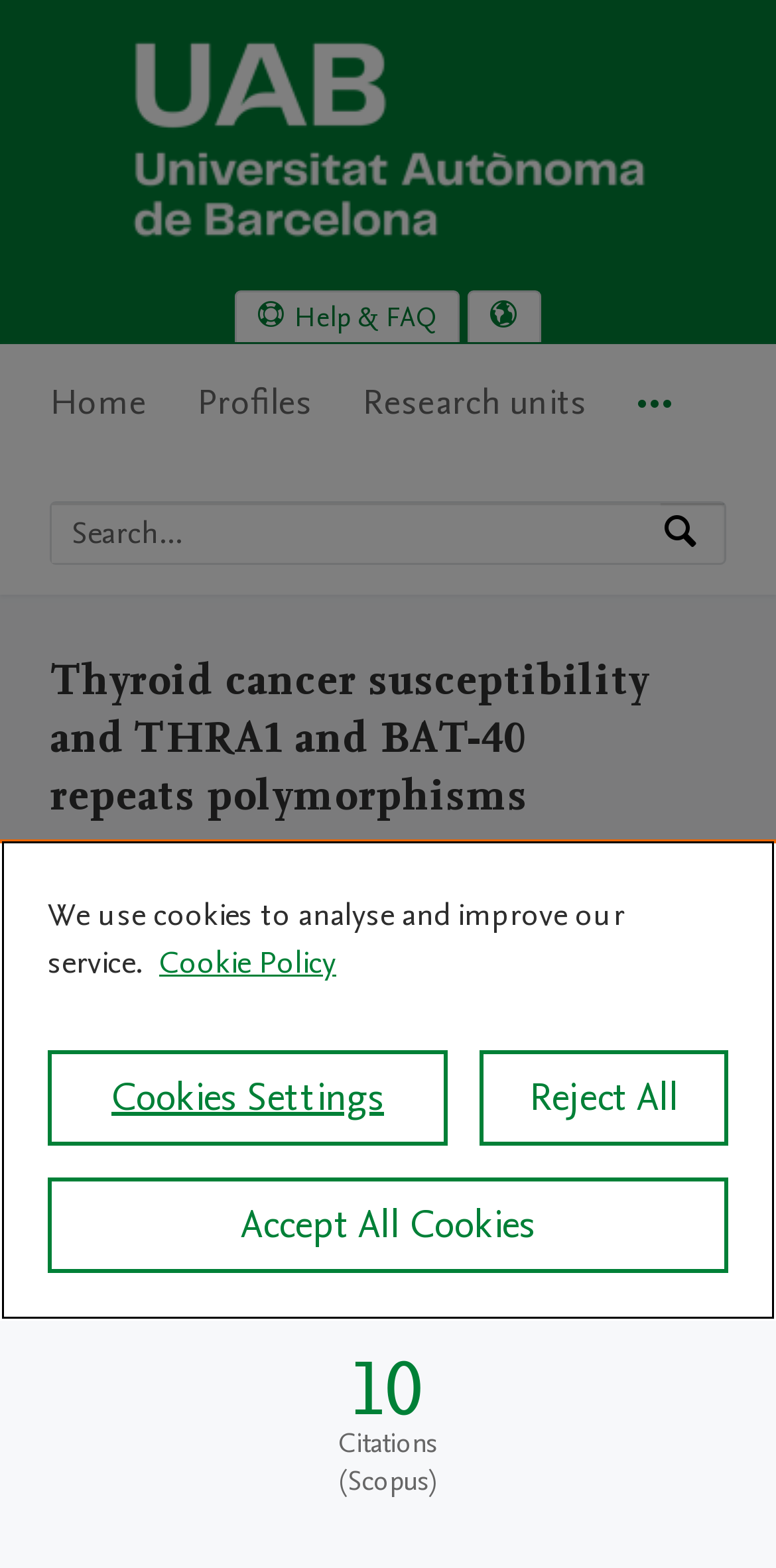What is the name of the department associated with the research?
Refer to the screenshot and answer in one word or phrase.

Department of Genetics and Microbiology